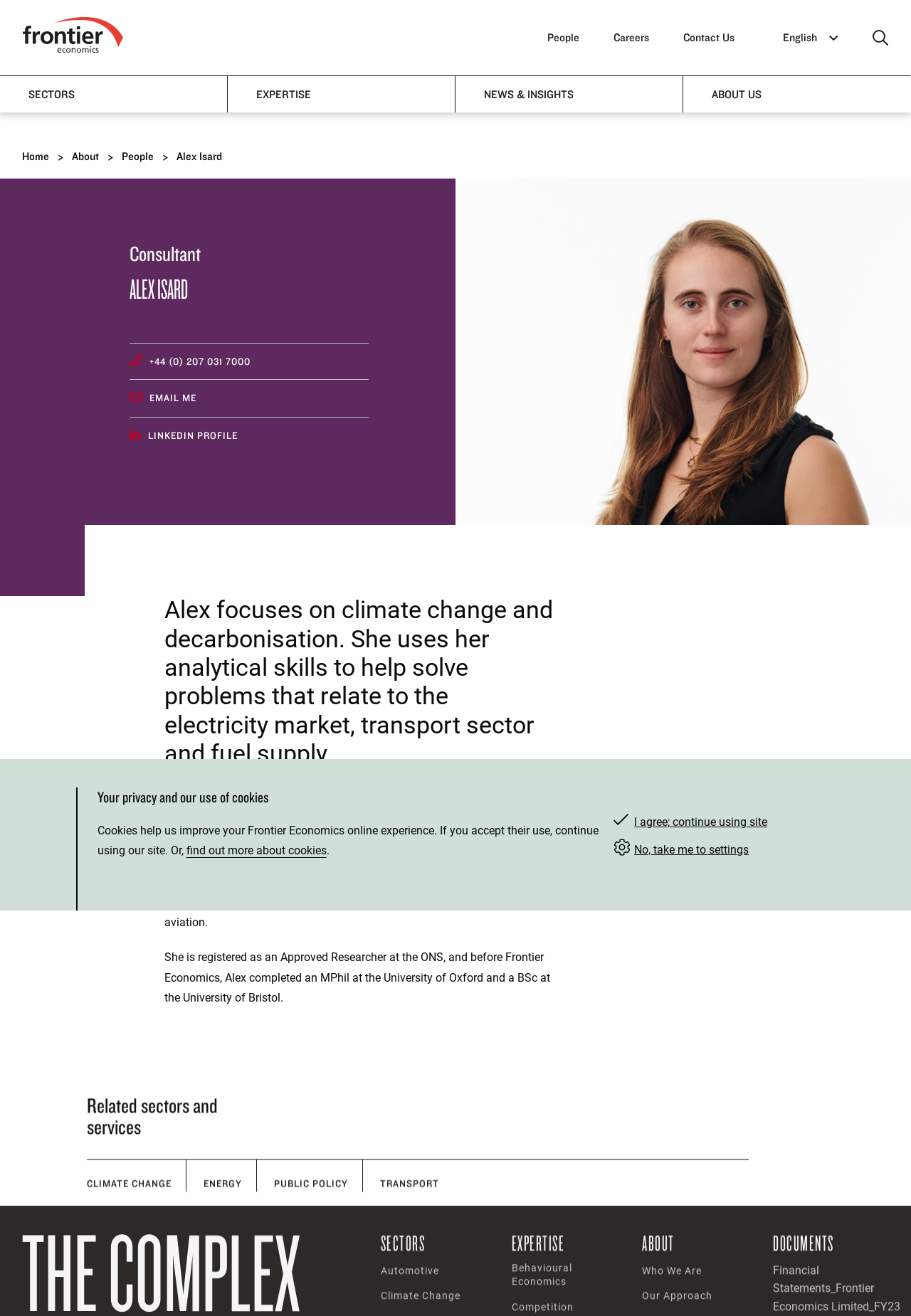Write an elaborate caption that captures the essence of the webpage.

The webpage is about Alex Isard, a consultant at Frontier Economics. At the top left, there is a logo of Frontier Economics, accompanied by a link to the company's website. To the right of the logo, there are navigation links to "People", "Careers", "Contact Us", and "English". 

Below the navigation links, there are four main sections: "SECTORS", "EXPERTISE", "NEWS & INSIGHTS", and "ABOUT US". 

The main content of the page is about Alex Isard, with a heading that reads "Consultant" and a subheading that reads "ALEX ISARD". There is a brief description of Alex's work, which focuses on climate change and decarbonisation. The description is divided into three paragraphs, detailing her analytical skills, experience, and education.

Below the description, there is a section titled "Related sectors and services", which lists four links: "CLIMATE CHANGE", "ENERGY", "PUBLIC POLICY", and "TRANSPORT". 

Further down the page, there is a section about cookies and privacy, with a heading that reads "Your privacy and our use of cookies". This section includes a brief description of how cookies are used, a link to find out more about cookies, and two buttons to either agree to the use of cookies or to change settings.

At the very bottom of the page, there is a link to "Back to top".